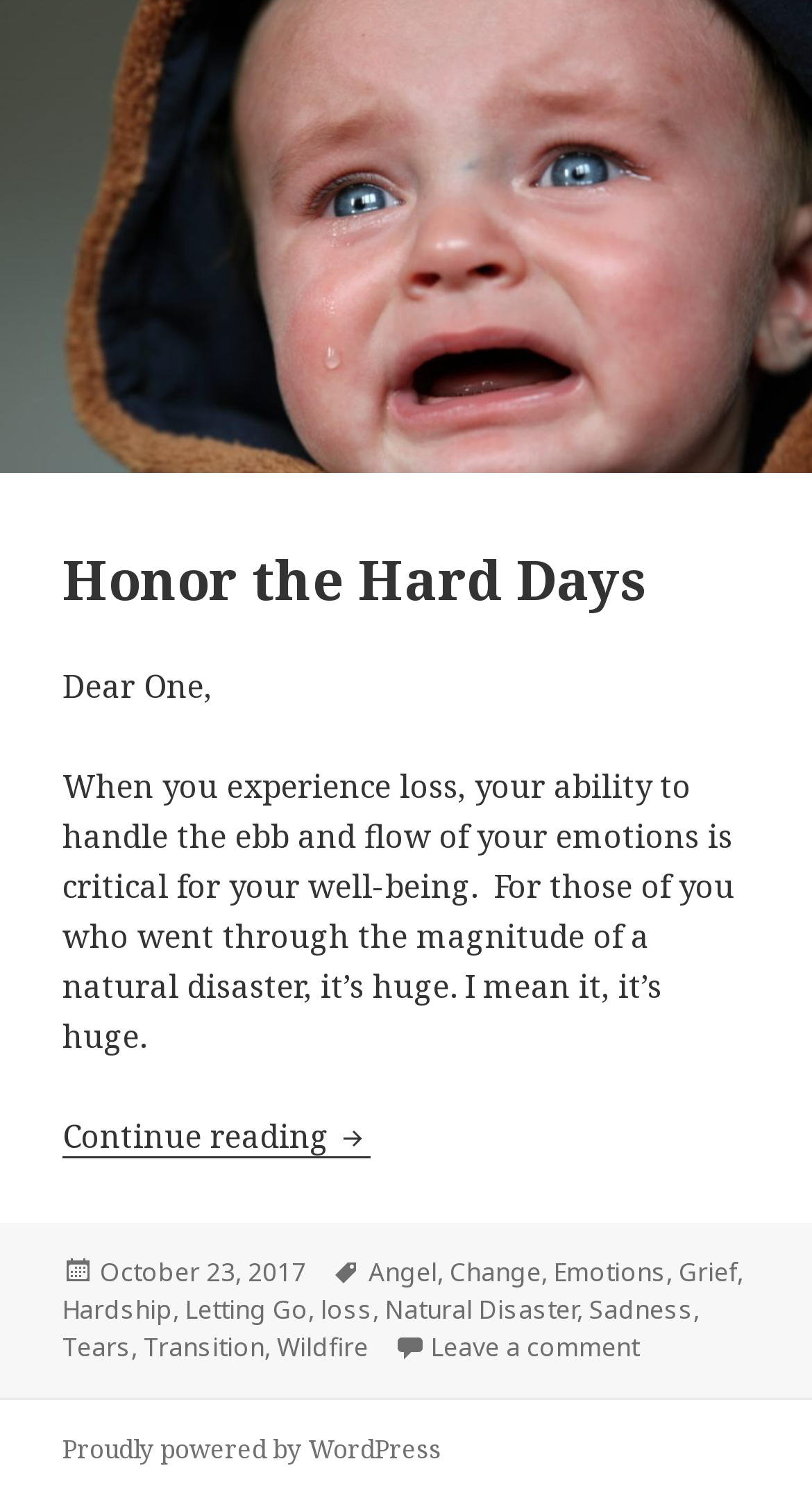Determine the bounding box for the HTML element described here: "Letting Go". The coordinates should be given as [left, top, right, bottom] with each number being a float between 0 and 1.

[0.228, 0.861, 0.379, 0.886]